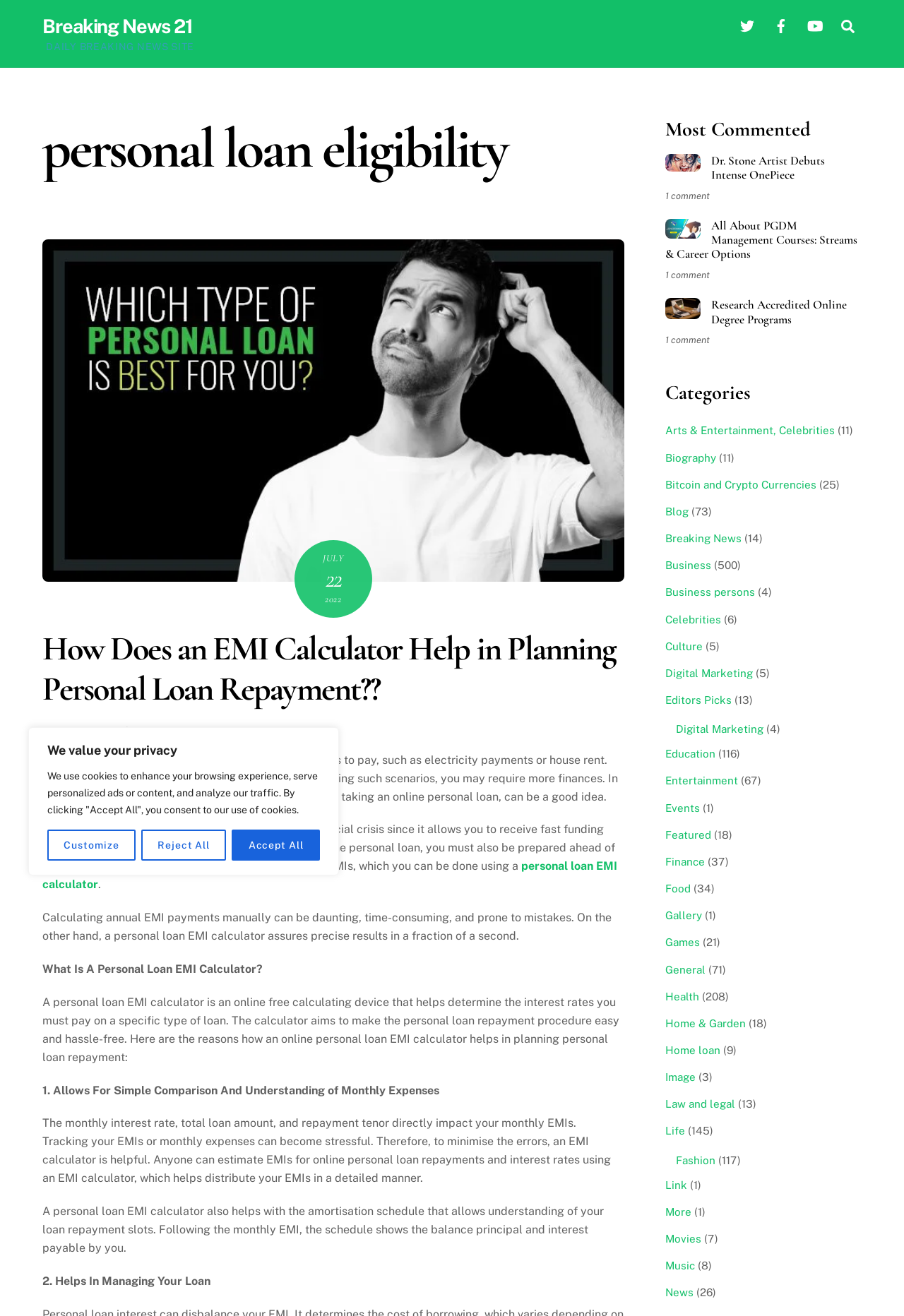Identify the bounding box coordinates for the element you need to click to achieve the following task: "Visit the Facebook page". The coordinates must be four float values ranging from 0 to 1, formatted as [left, top, right, bottom].

[0.848, 0.014, 0.88, 0.024]